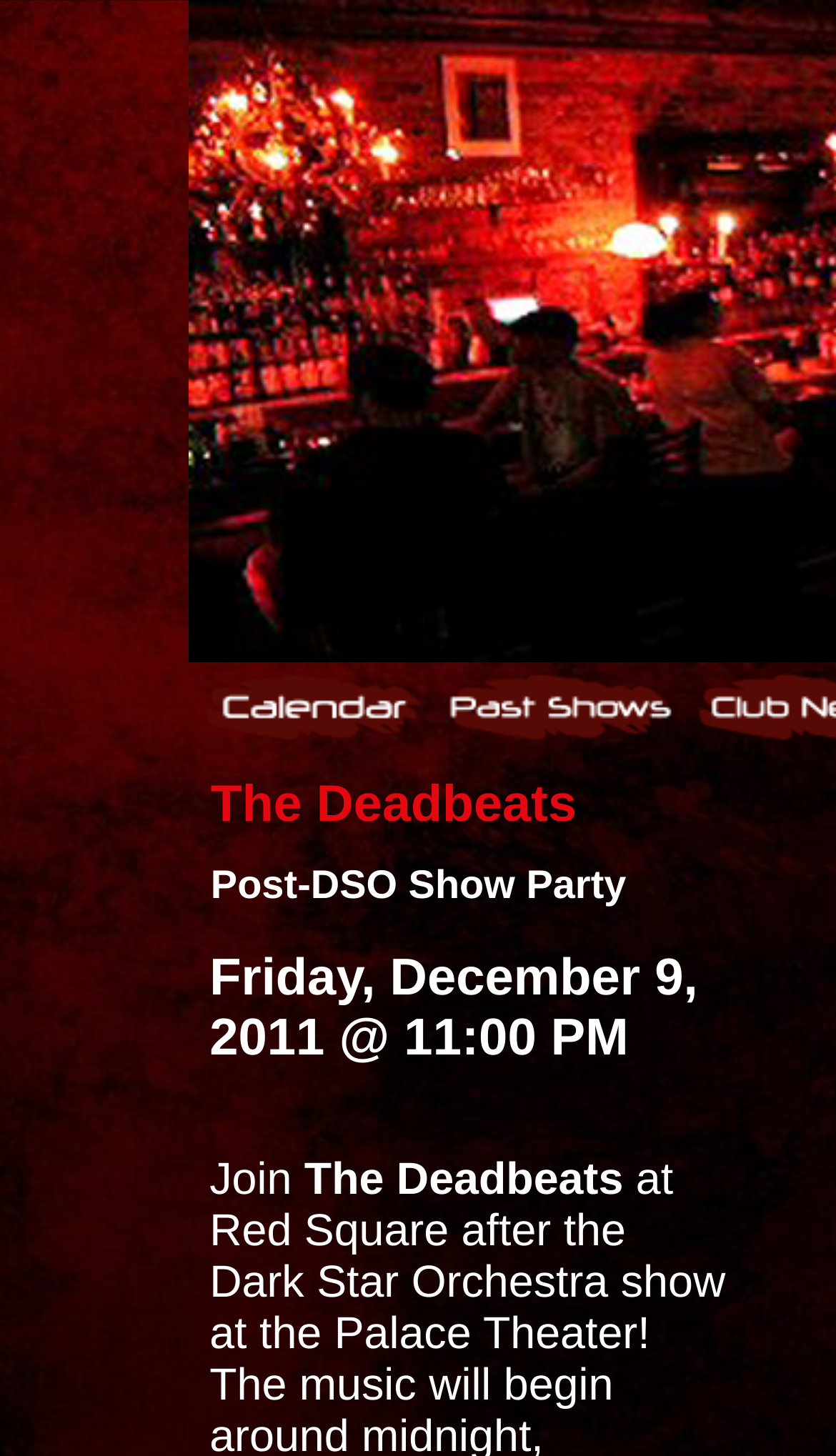Respond to the question below with a single word or phrase:
What is the text on the top-left link?

Join